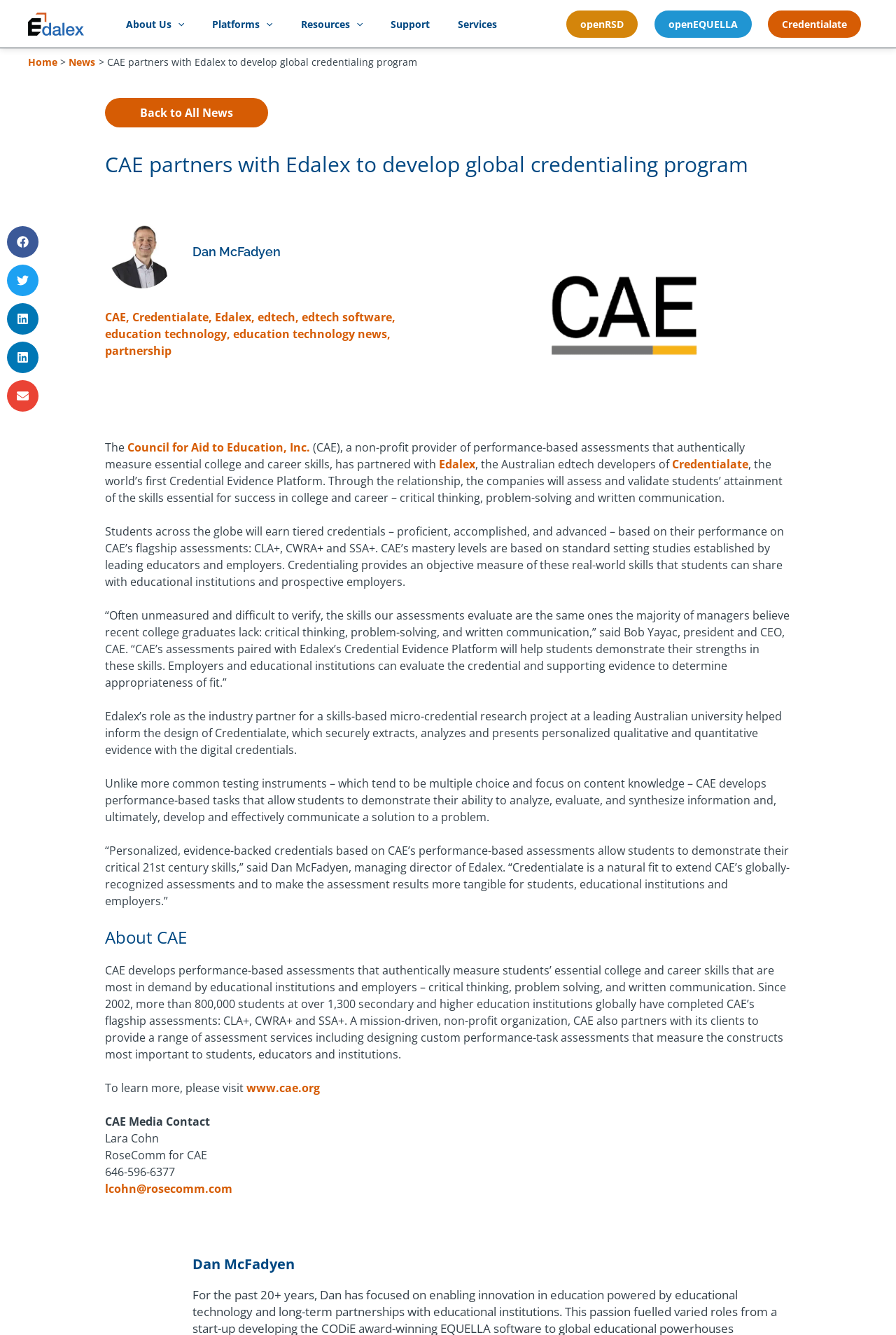Who is the president and CEO of CAE?
Look at the image and respond with a single word or a short phrase.

Bob Yayac